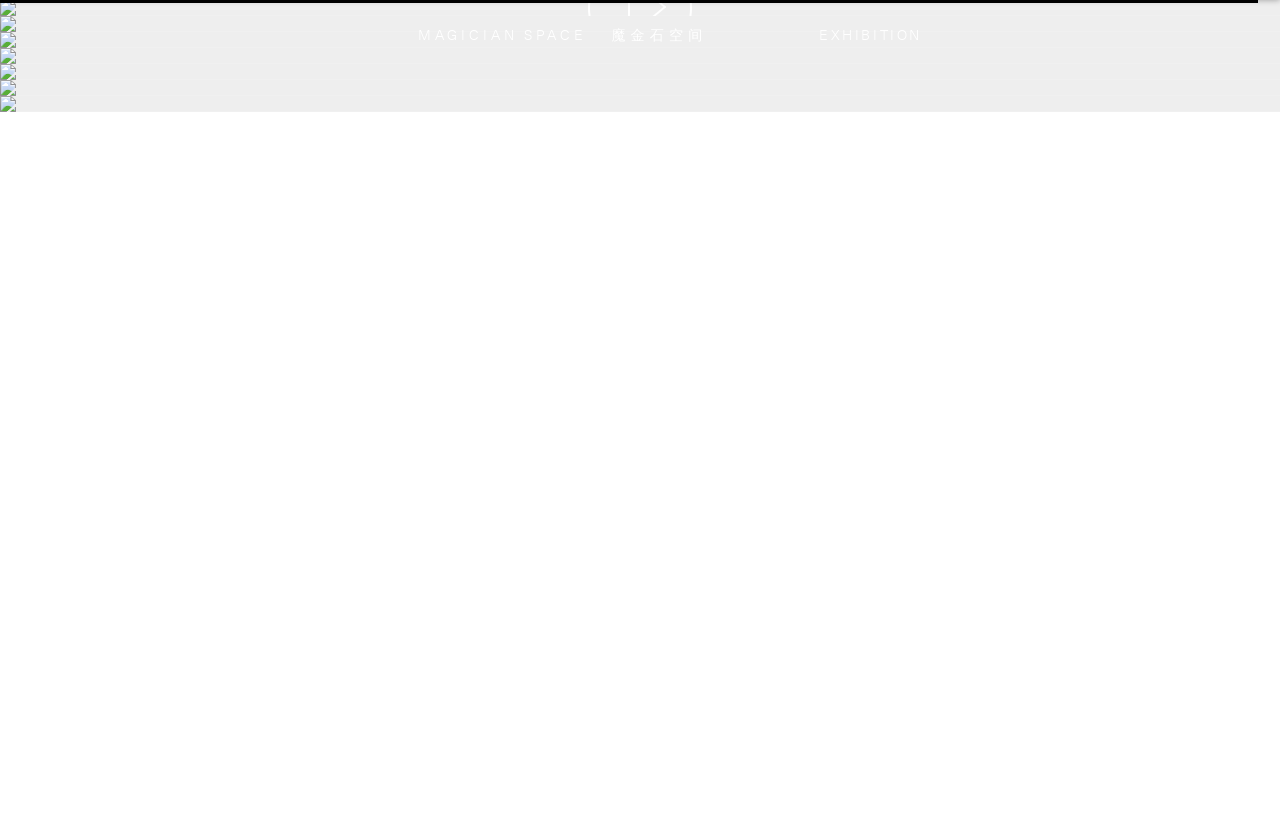Find the bounding box coordinates of the element you need to click on to perform this action: 'Learn about the artist'. The coordinates should be represented by four float values between 0 and 1, in the format [left, top, right, bottom].

[0.72, 0.029, 0.759, 0.055]